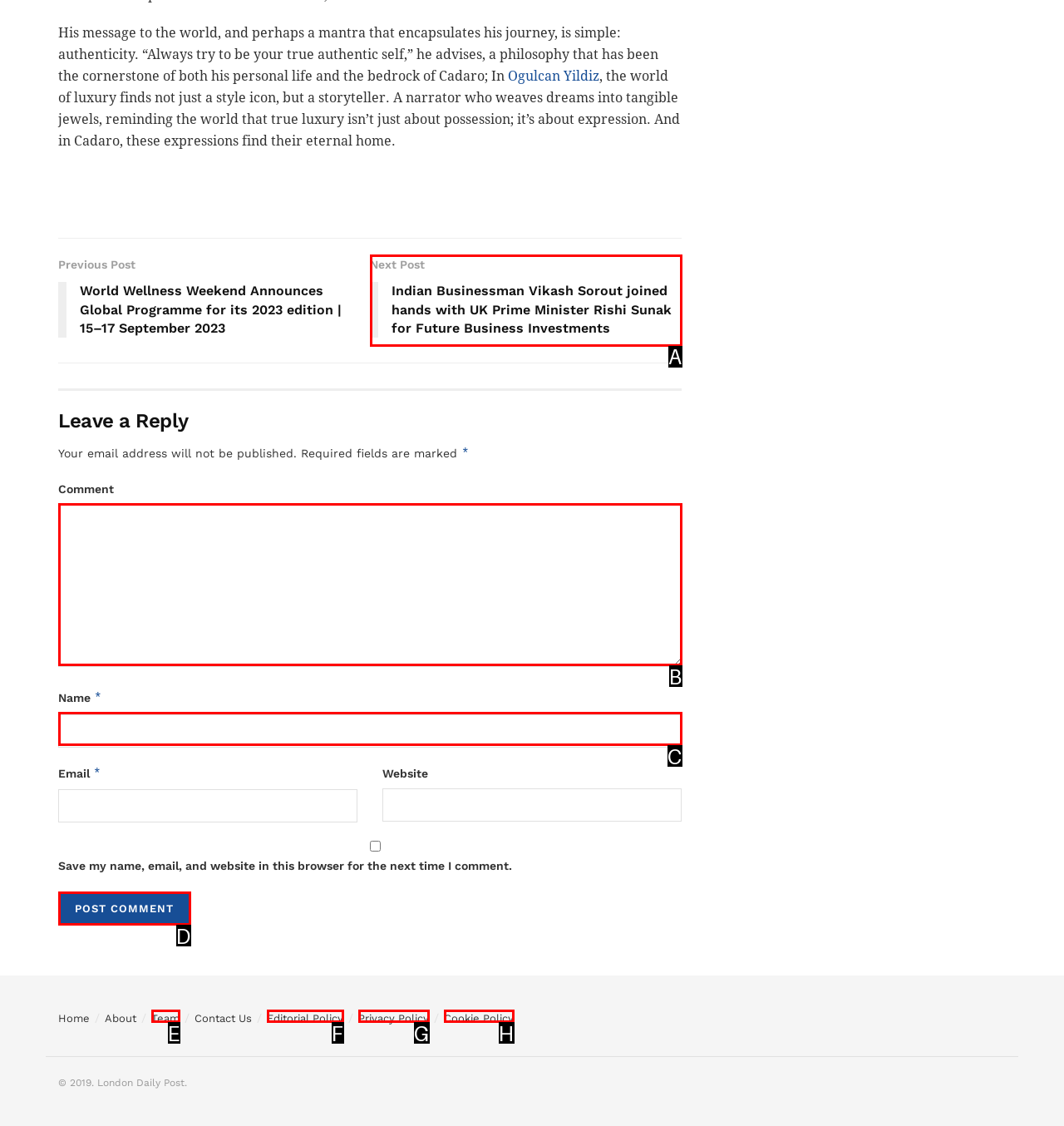Which option should I select to accomplish the task: Click on the 'Post Comment' button? Respond with the corresponding letter from the given choices.

D